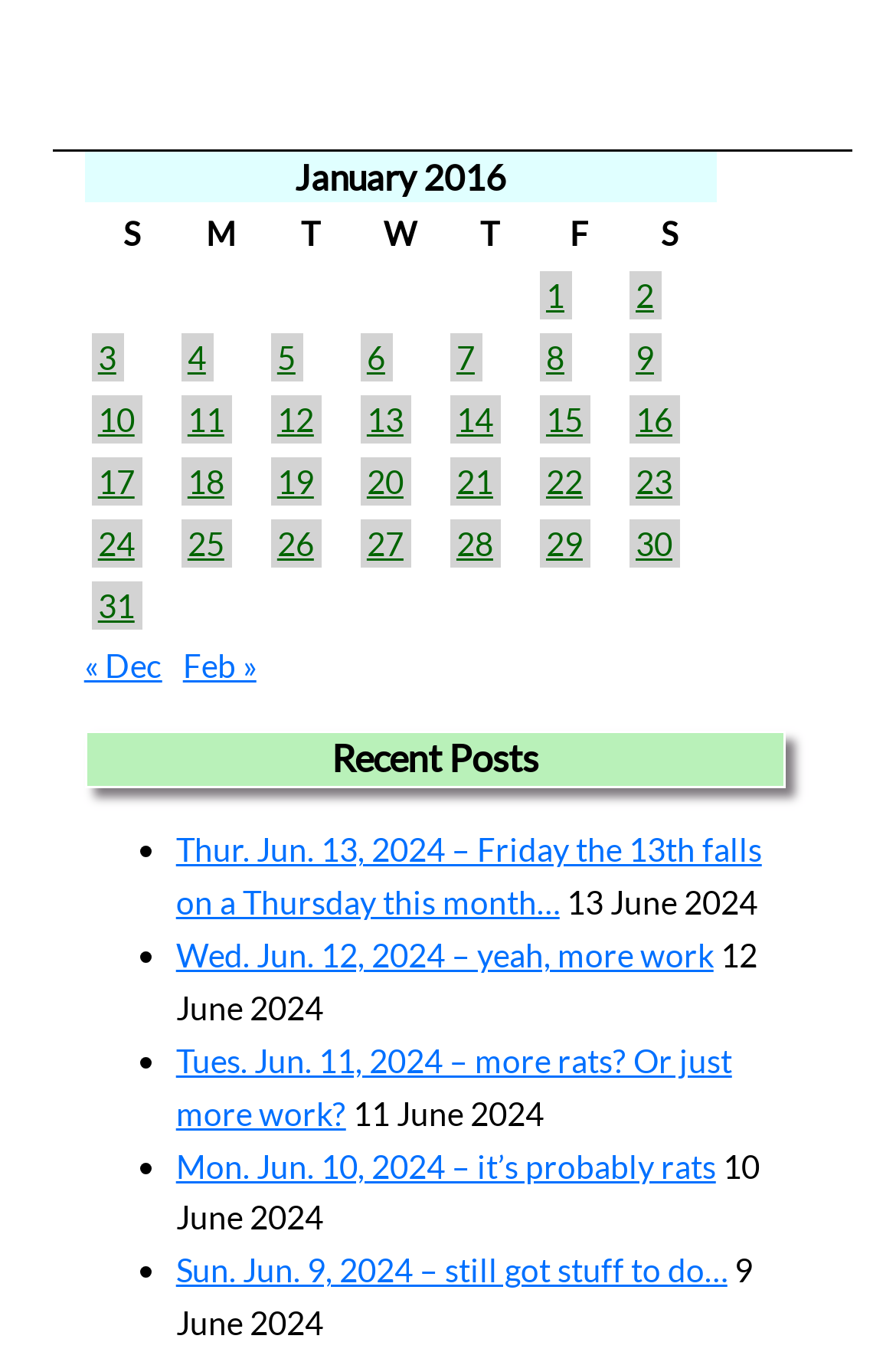Please identify the bounding box coordinates of the area that needs to be clicked to follow this instruction: "View posts published on January 2, 2016".

[0.702, 0.201, 0.738, 0.237]